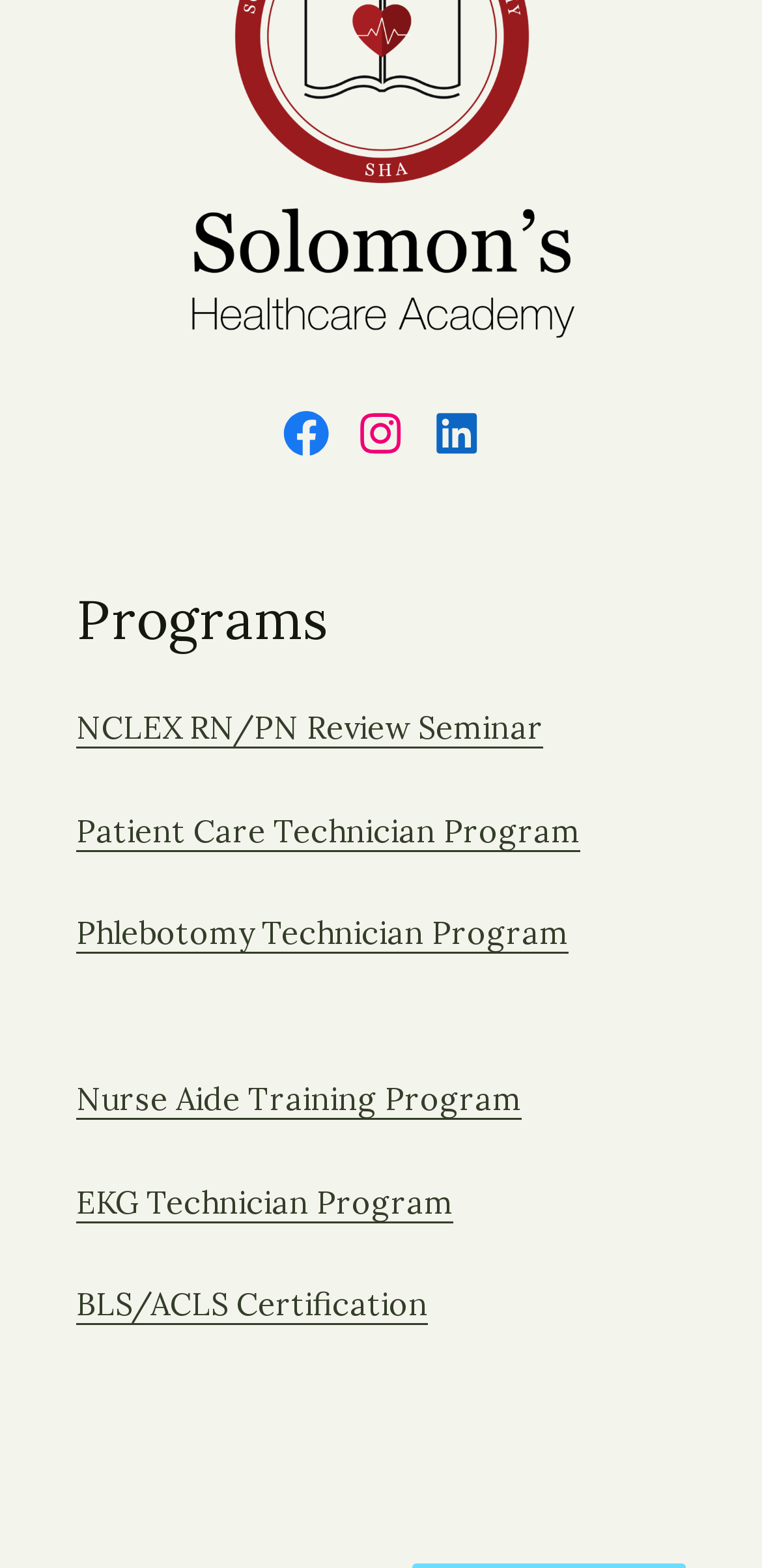How many social media links are available?
Refer to the image and respond with a one-word or short-phrase answer.

3